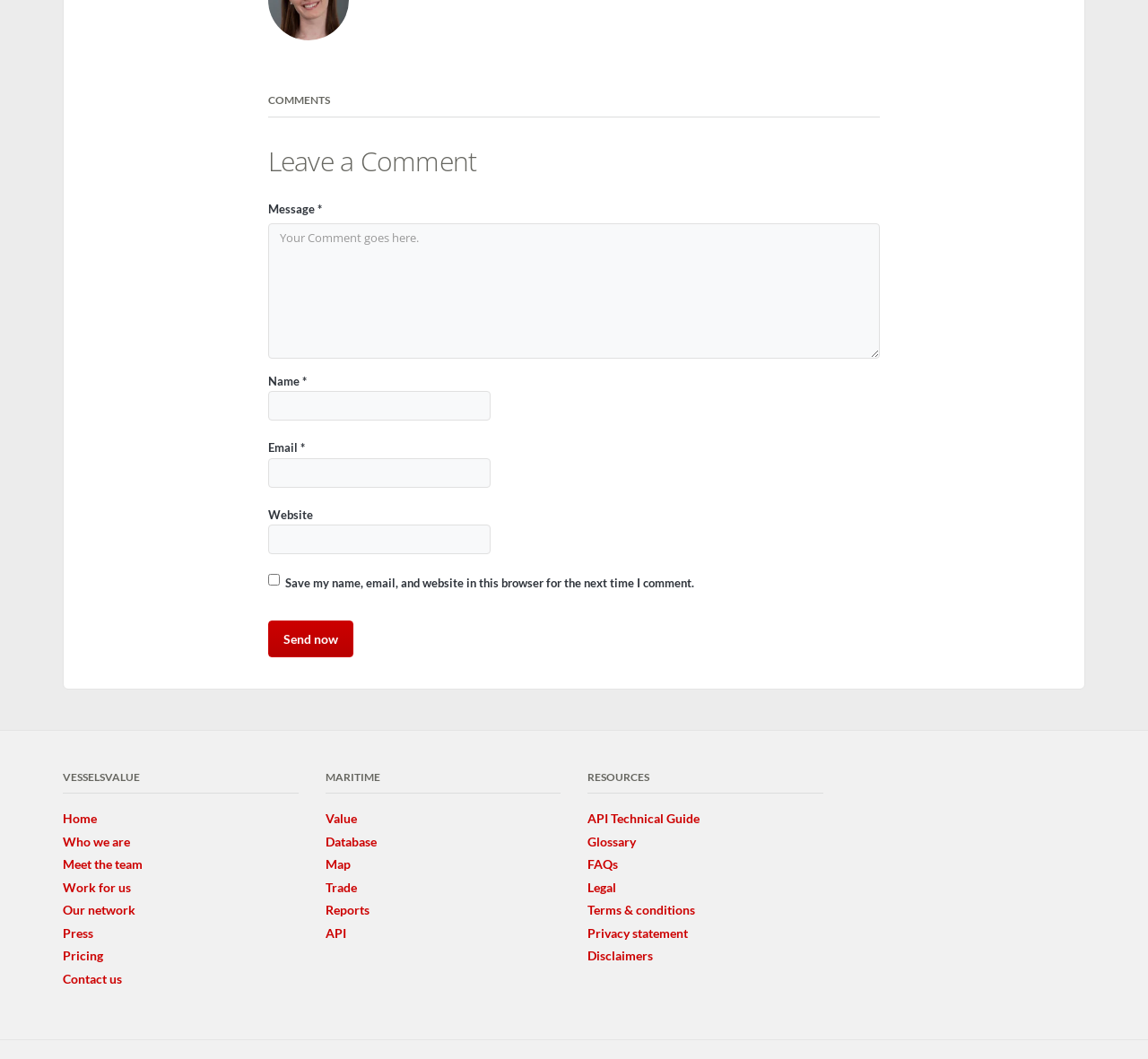Identify the bounding box coordinates of the specific part of the webpage to click to complete this instruction: "Leave a comment".

[0.233, 0.136, 0.767, 0.168]